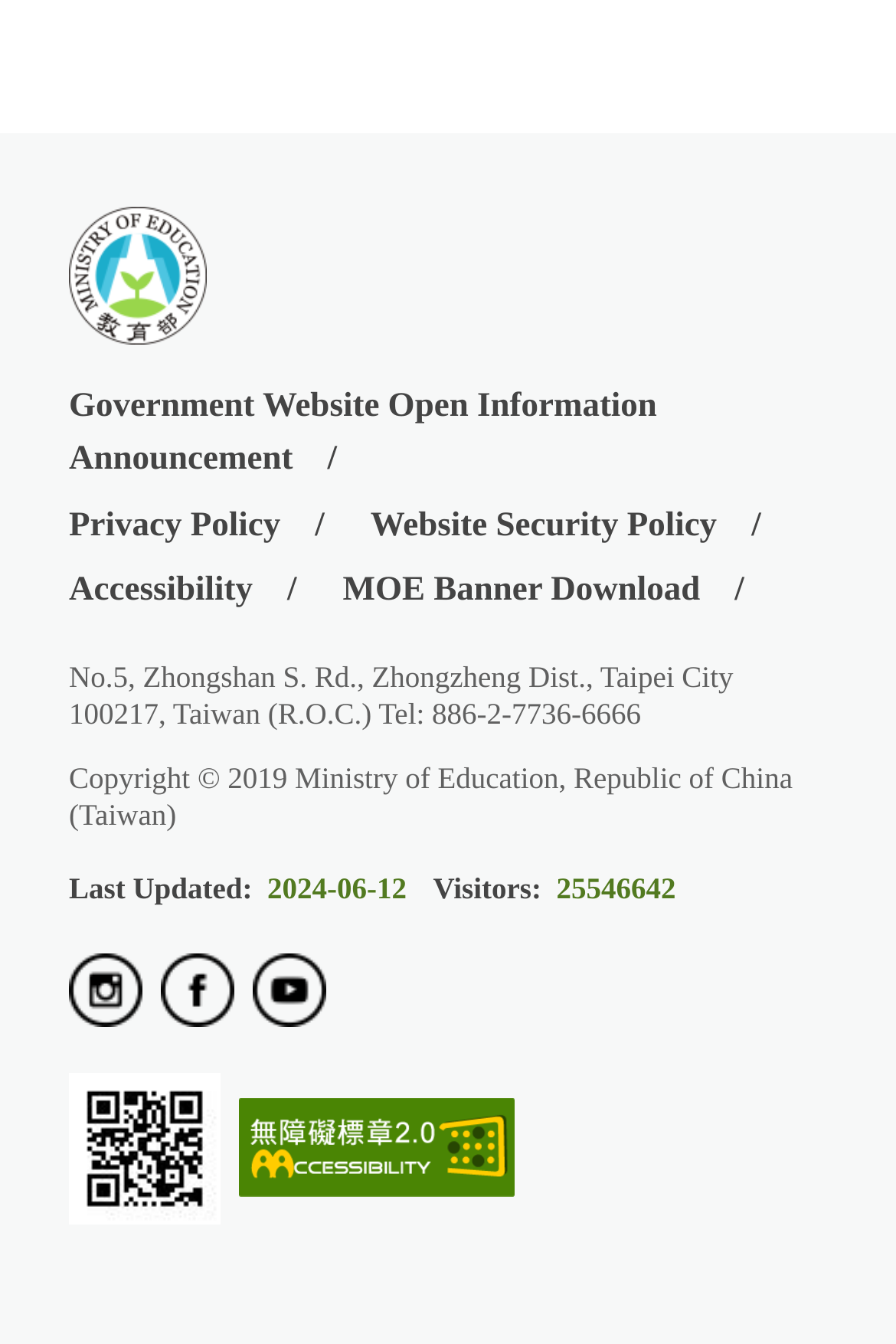How many visitors have visited the website? Refer to the image and provide a one-word or short phrase answer.

25546642